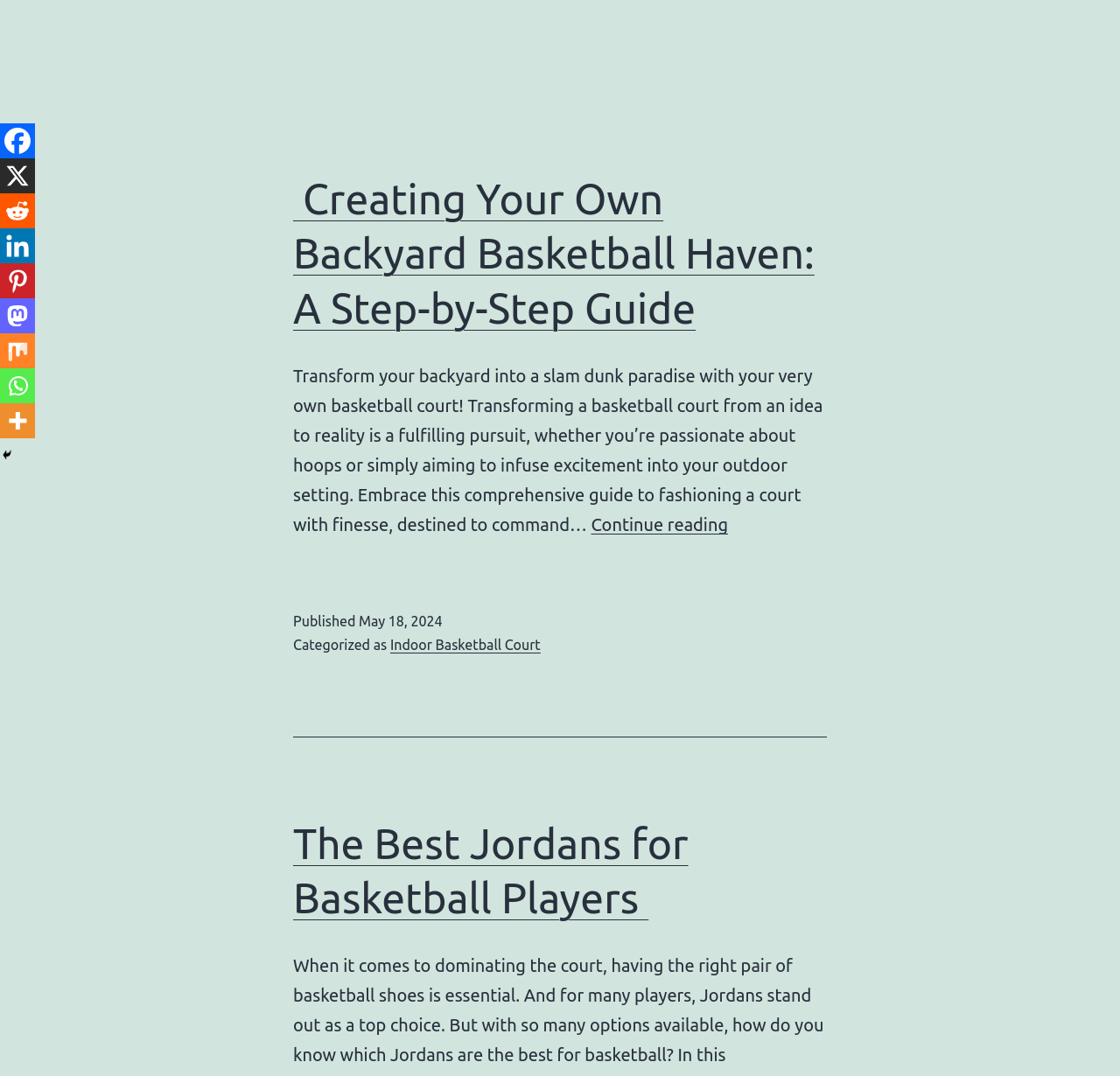When was the article published?
Answer the question with a detailed and thorough explanation.

The publication date of the article is mentioned in the footer section, which is 'May 18, 2024', as indicated by the static text.